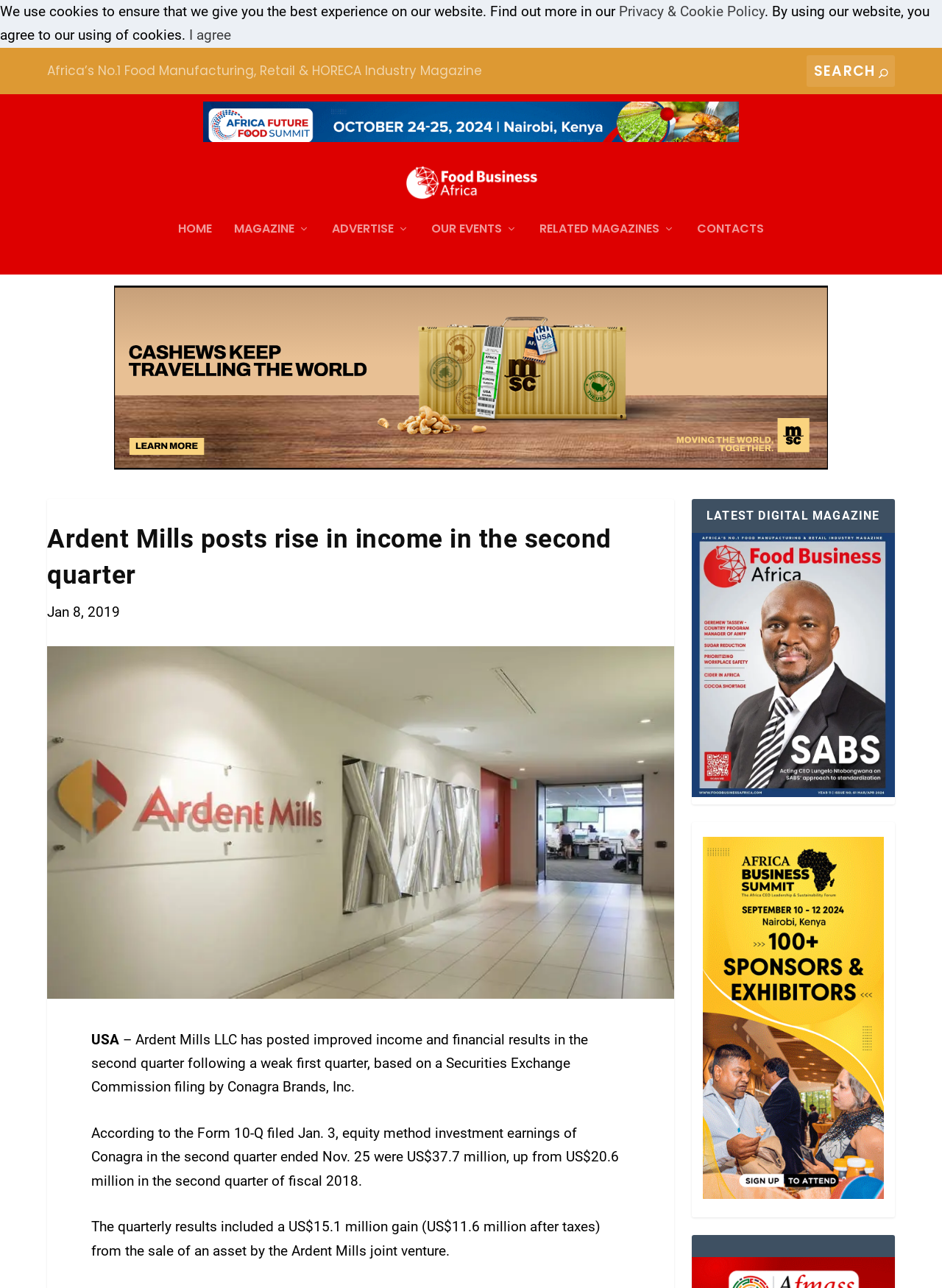Bounding box coordinates are specified in the format (top-left x, top-left y, bottom-right x, bottom-right y). All values are floating point numbers bounded between 0 and 1. Please provide the bounding box coordinate of the region this sentence describes: parent_node: HOME

[0.05, 0.116, 0.95, 0.153]